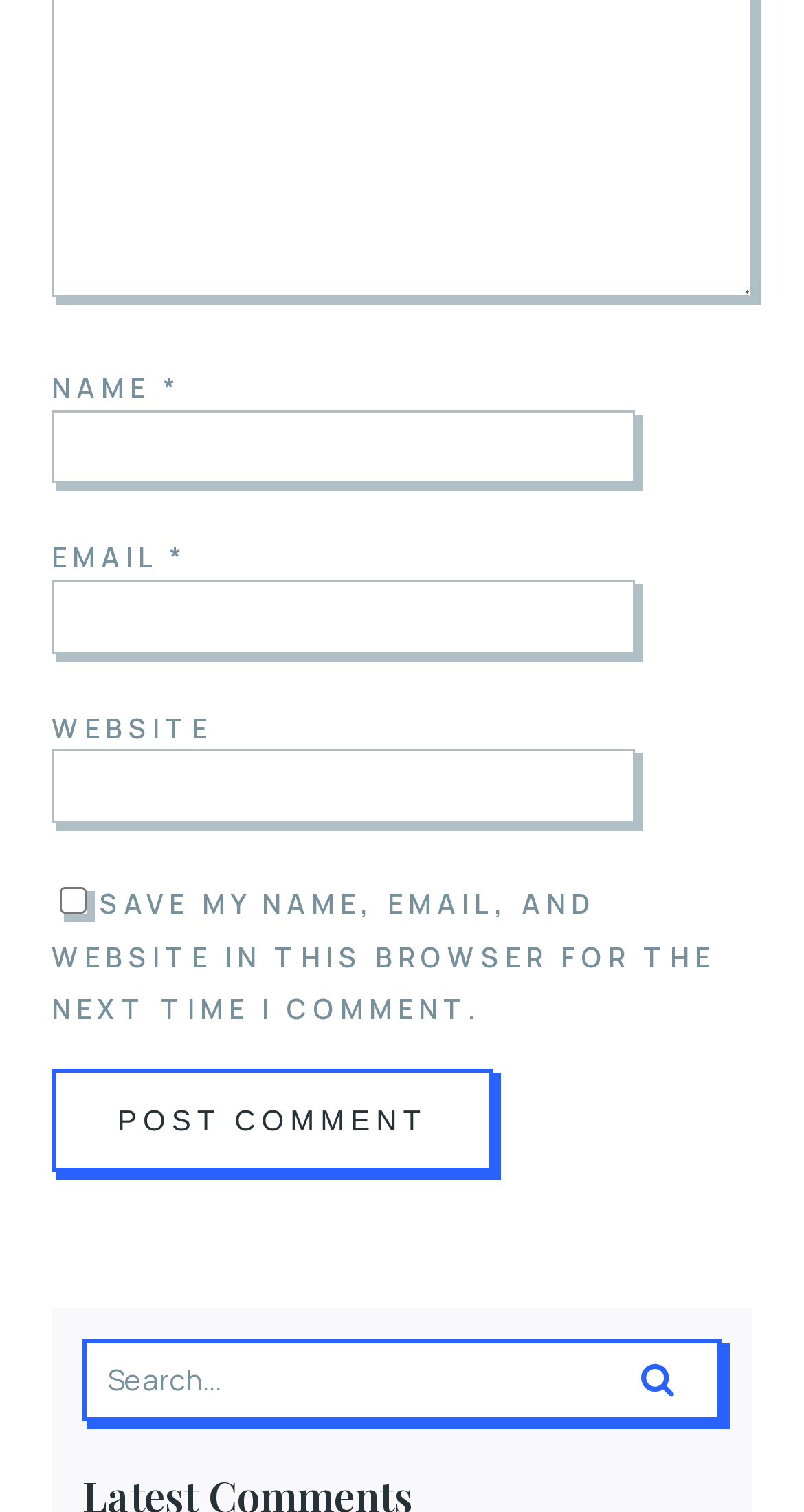Please reply to the following question with a single word or a short phrase:
What is the button below the comment form for?

Post Comment